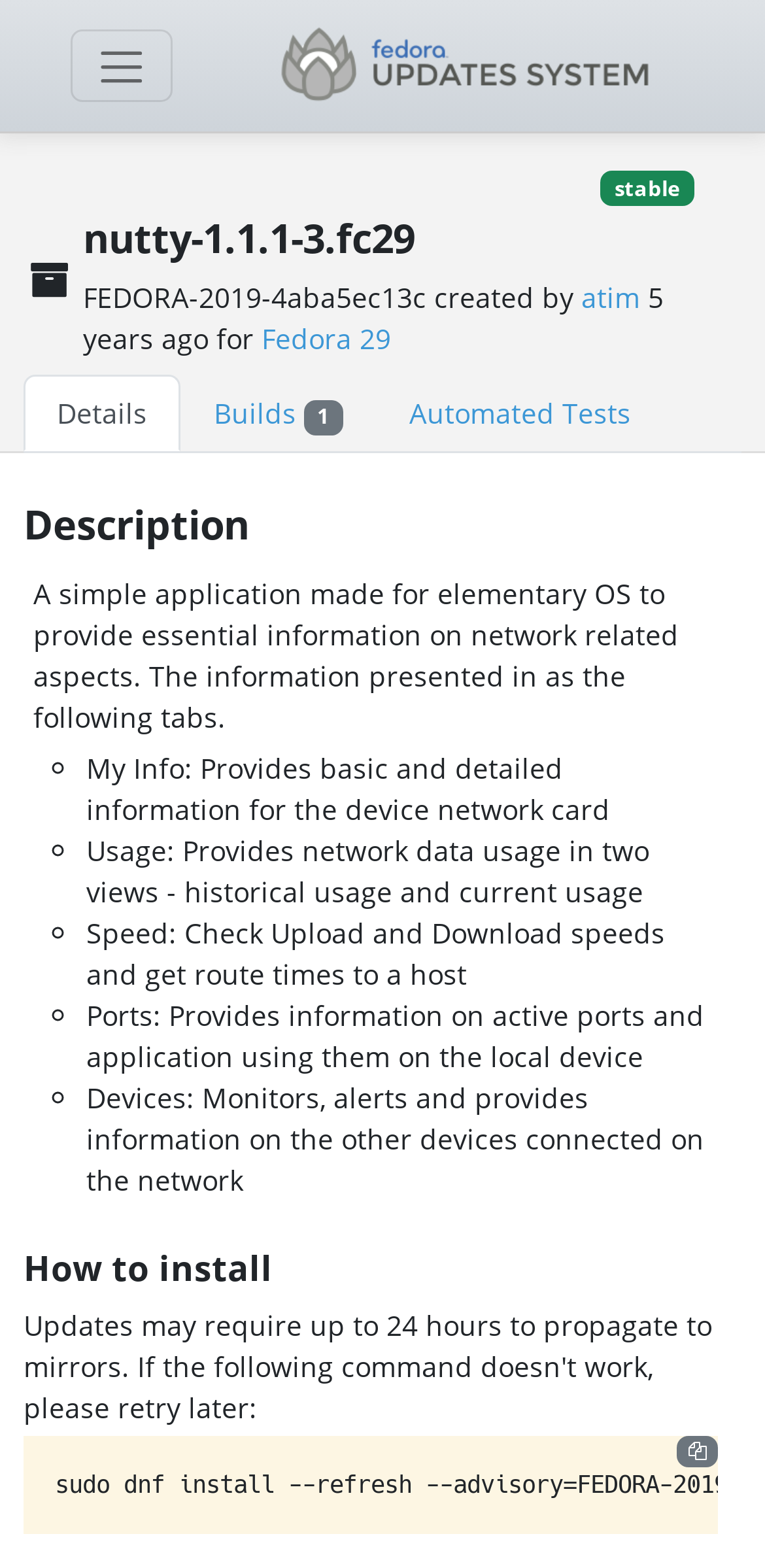Show the bounding box coordinates for the HTML element as described: "atim".

[0.76, 0.178, 0.836, 0.202]